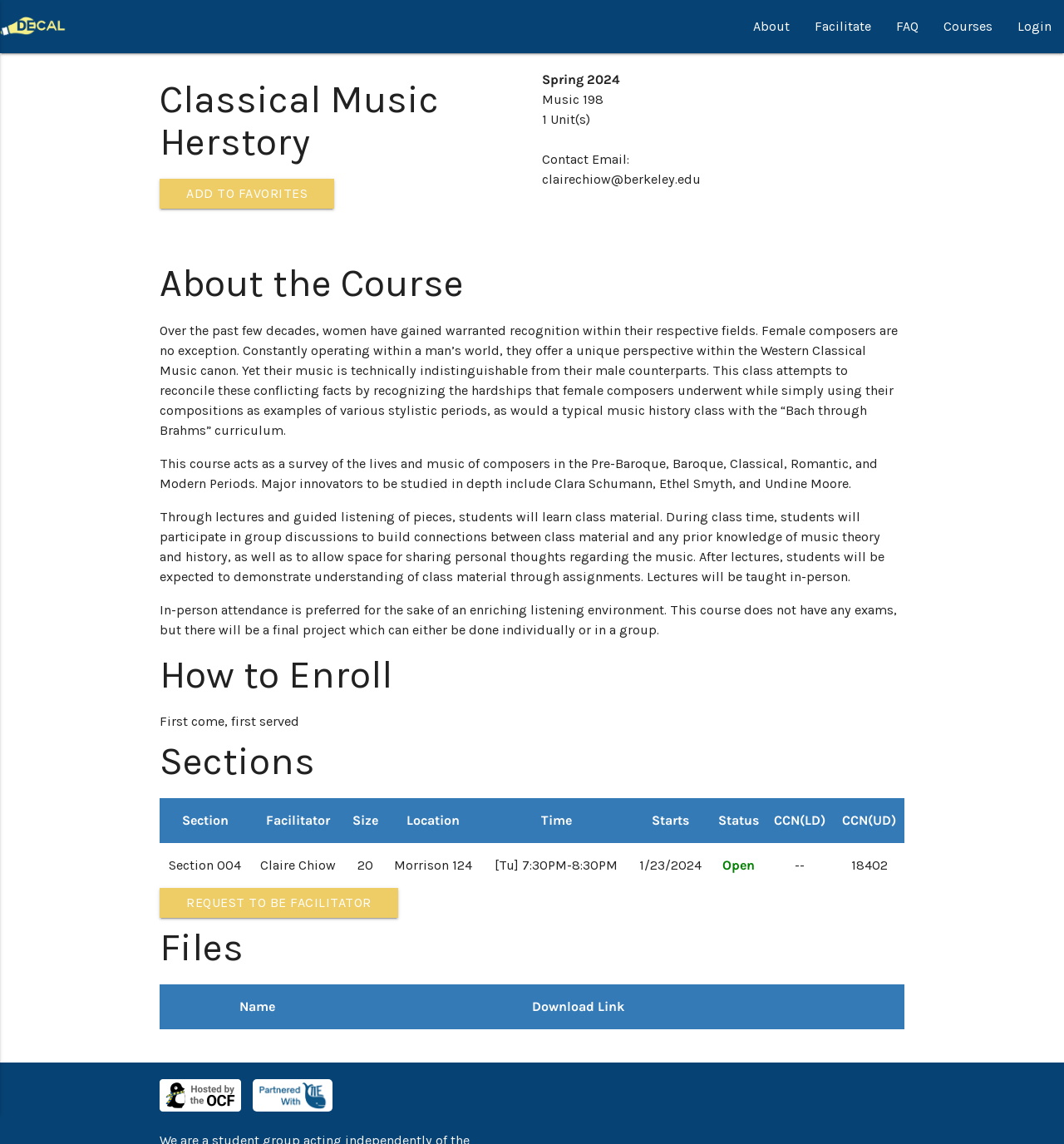Identify the bounding box coordinates of the area you need to click to perform the following instruction: "View the 'Files' section".

[0.15, 0.809, 0.85, 0.847]